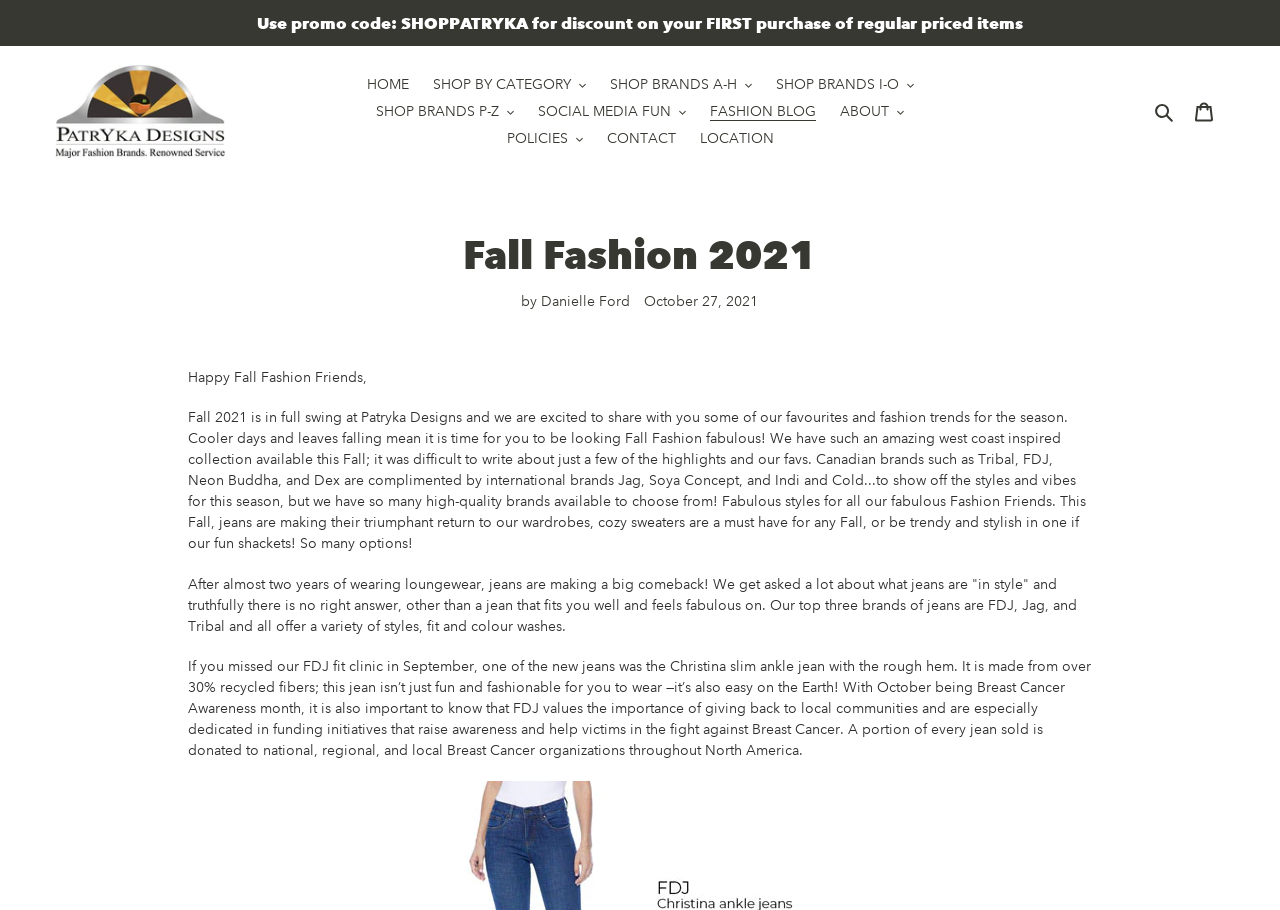From the details in the image, provide a thorough response to the question: Who is the author of the article?

The author's name can be found in the static text element below the heading 'Fall Fashion 2021', which says 'by Danielle Ford'.